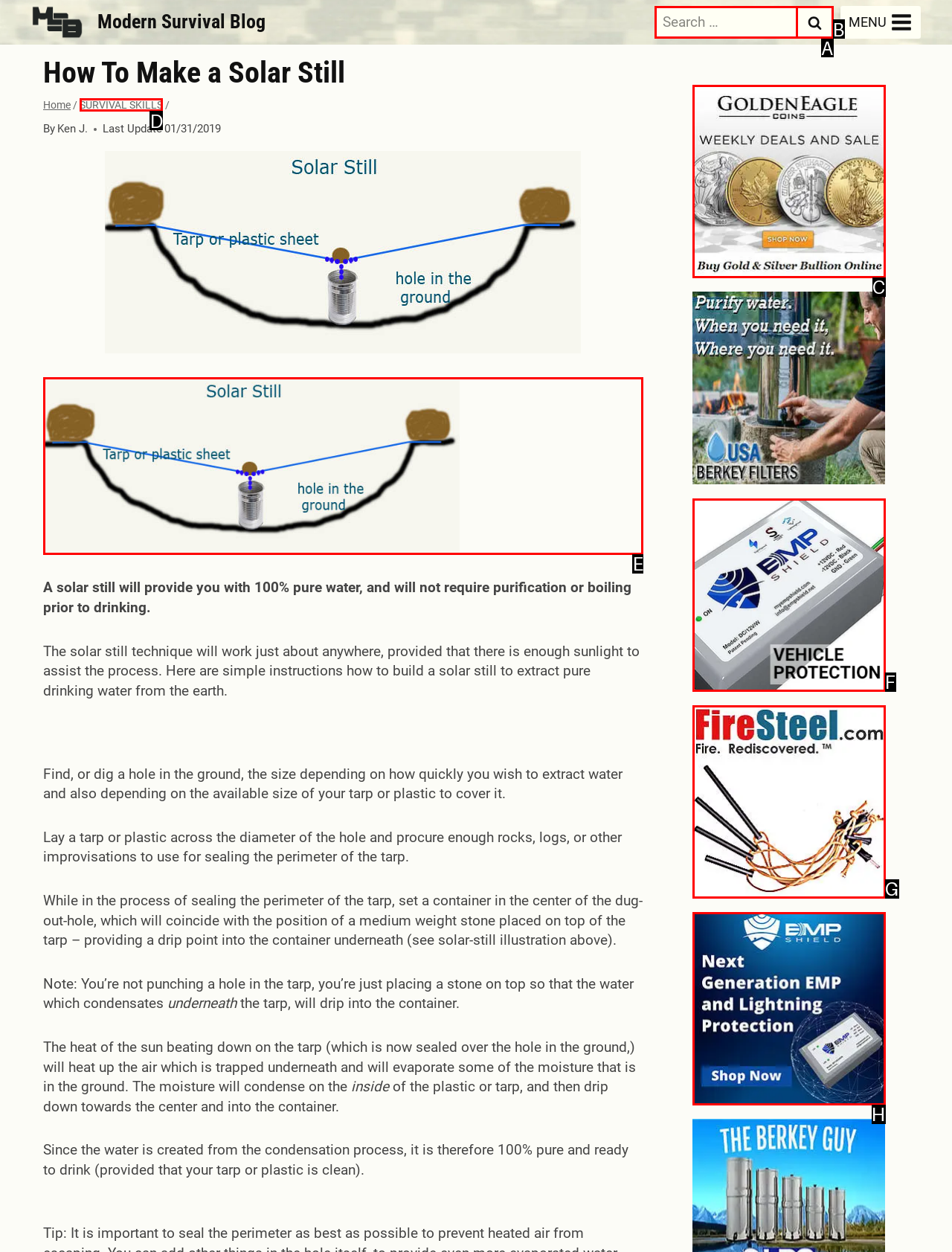Which letter corresponds to the correct option to complete the task: Learn more about the website by clicking on About us?
Answer with the letter of the chosen UI element.

None